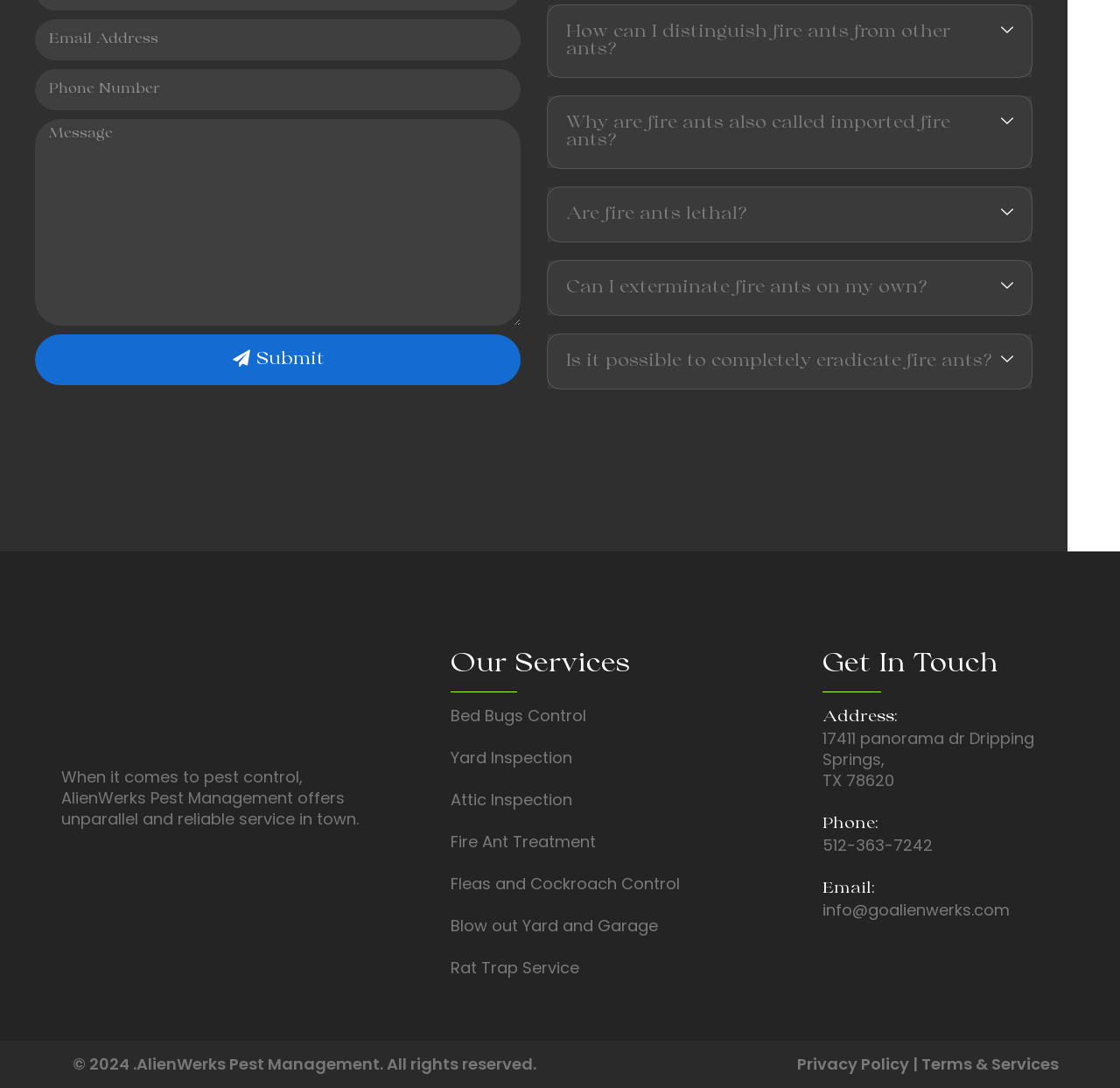Locate the bounding box of the UI element based on this description: "title="Logo"". Provide four float numbers between 0 and 1 as [left, top, right, bottom].

None